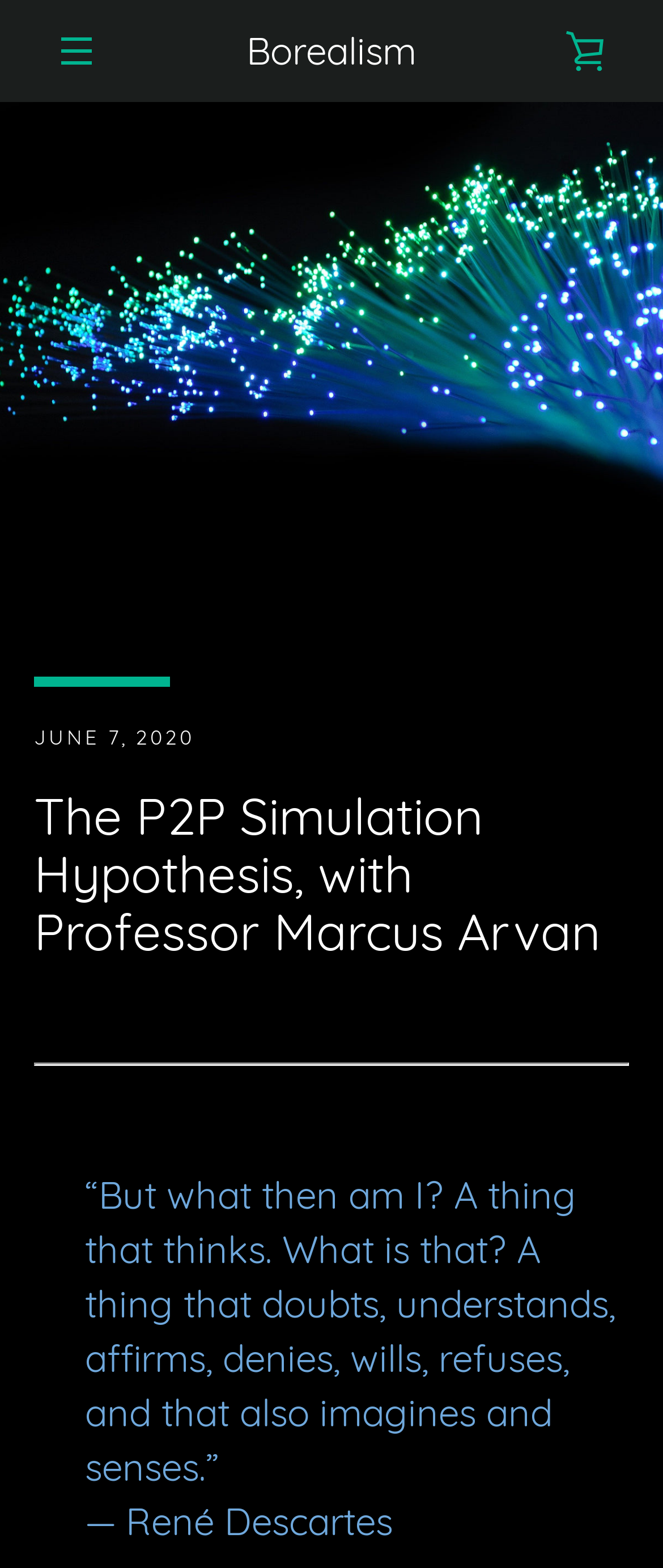Please provide a comprehensive response to the question based on the details in the image: What payment methods are accepted on the website?

I determined the answer by looking at the image elements with various payment method logos, such as American Express, Apple Pay, and Visa, which suggests that the website accepts multiple payment methods.